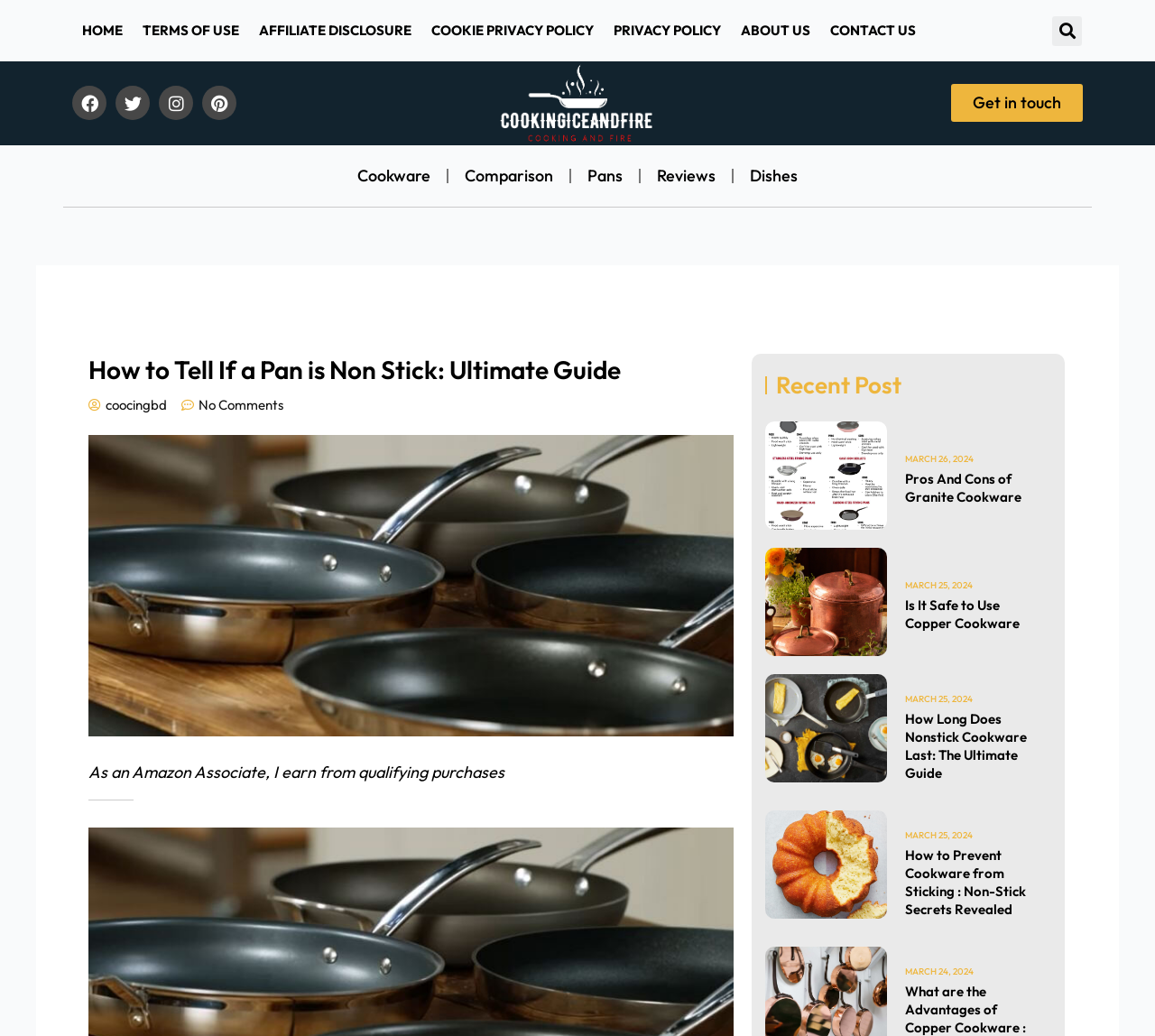Identify the bounding box coordinates of the HTML element based on this description: "Cookie Privacy Policy".

[0.365, 0.009, 0.523, 0.051]